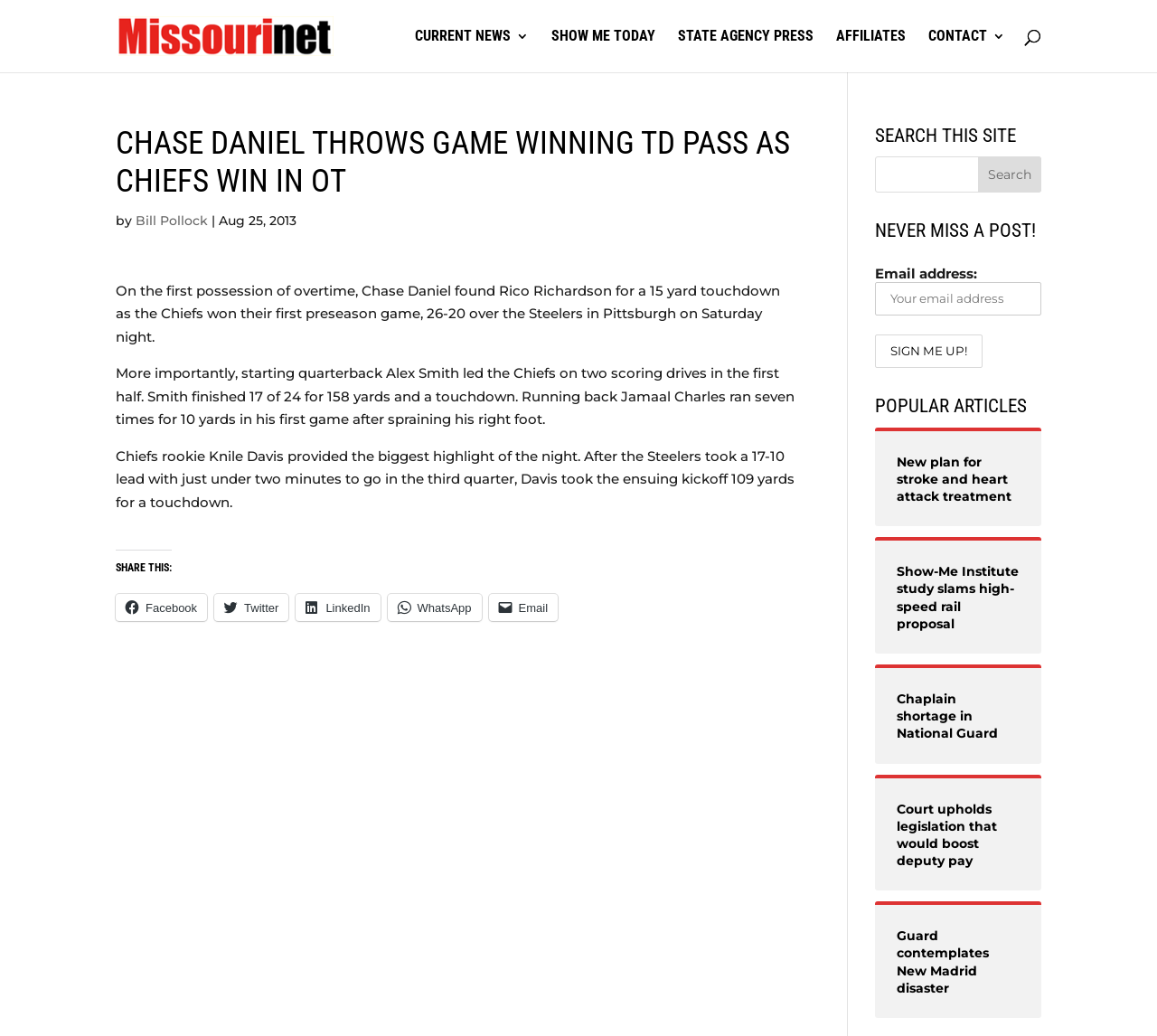Please give a short response to the question using one word or a phrase:
What is the name of the team that the Chiefs played against in Pittsburgh?

Steelers